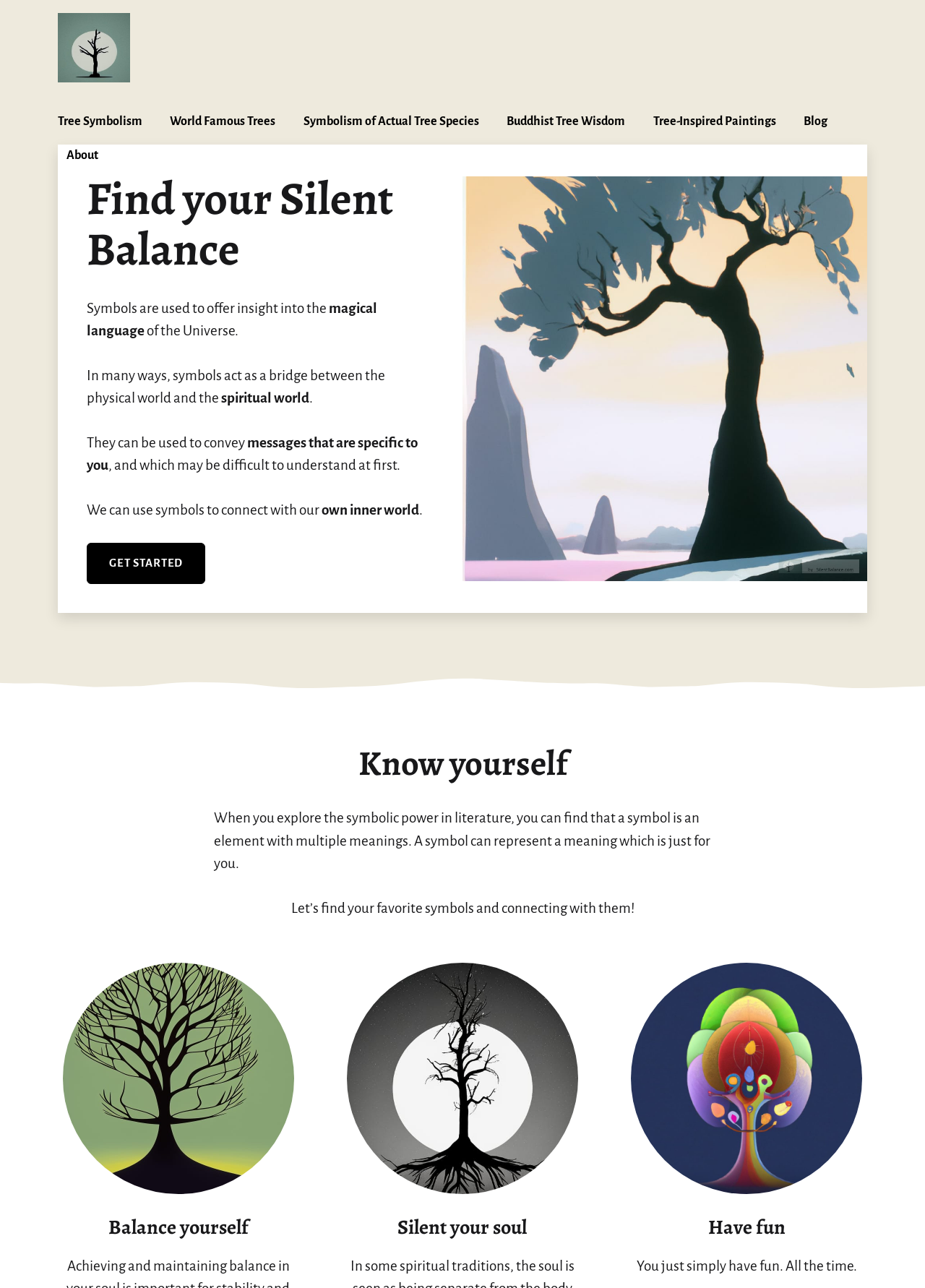Please locate the bounding box coordinates of the element that should be clicked to achieve the given instruction: "Click on the 'Blog' link".

[0.858, 0.081, 0.905, 0.107]